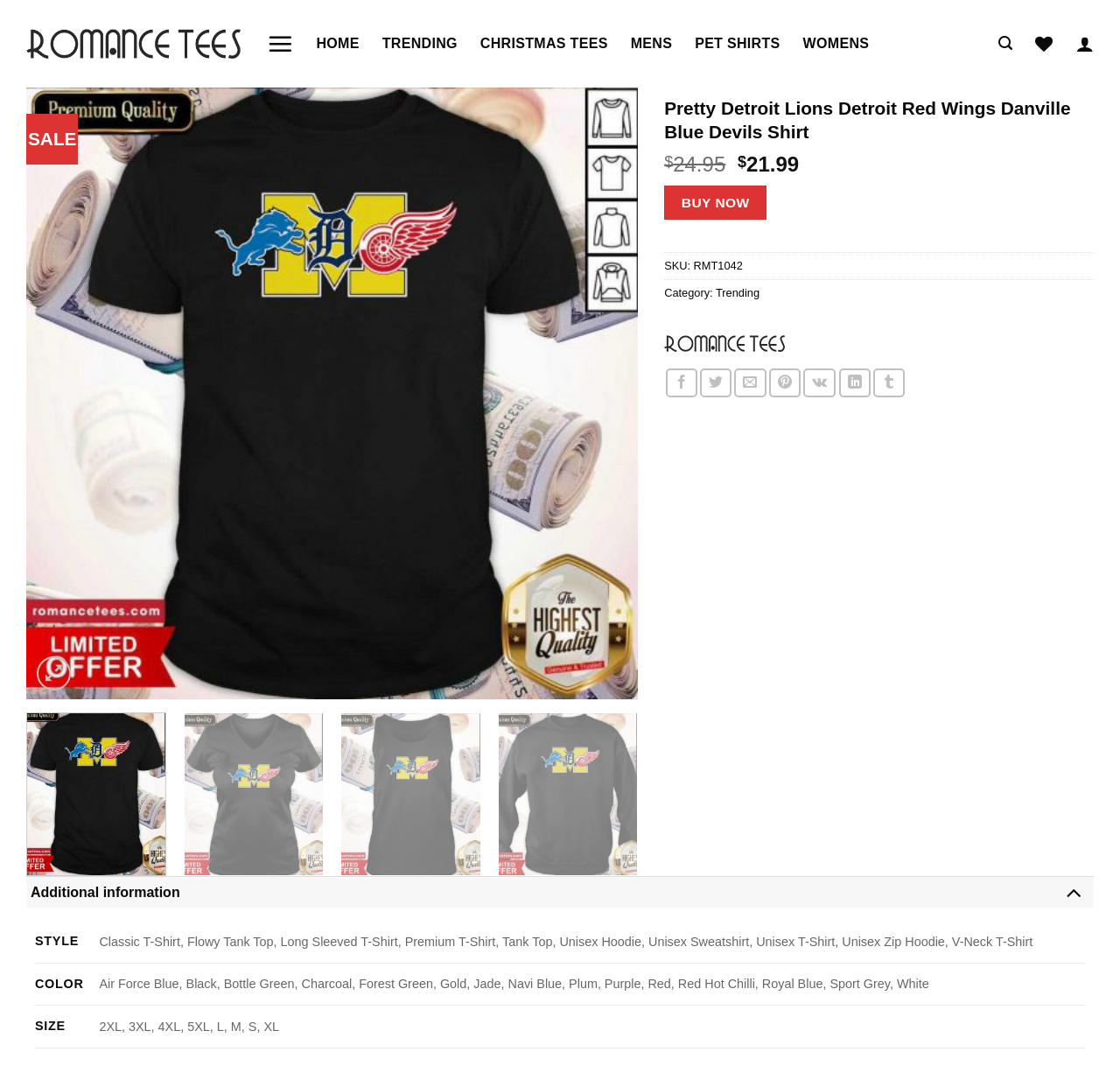Provide a short, one-word or phrase answer to the question below:
What is the name of the shirt?

Pretty Detroit Lions Detroit Red Wings Danville Blue Devils Shirt